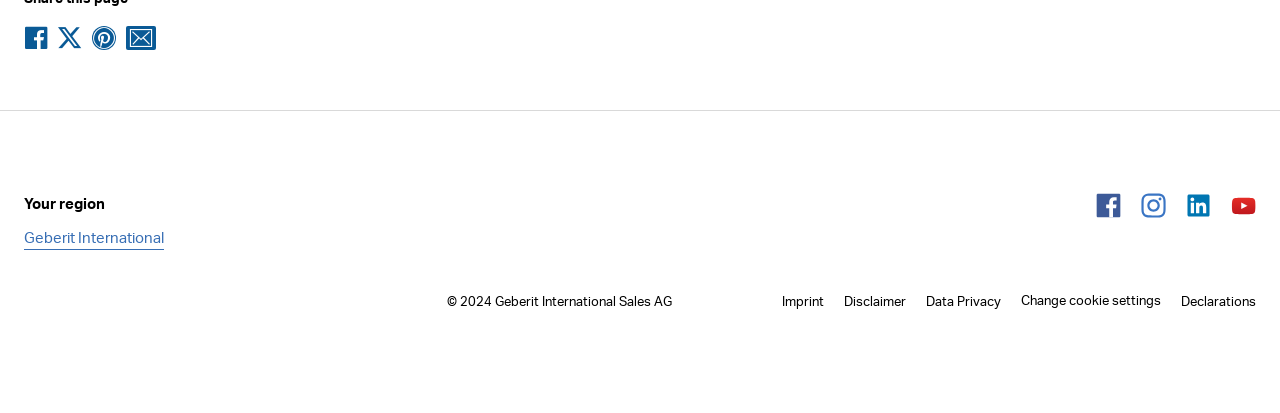Identify the bounding box coordinates of the part that should be clicked to carry out this instruction: "Go to Declarations".

[0.923, 0.7, 0.981, 0.758]